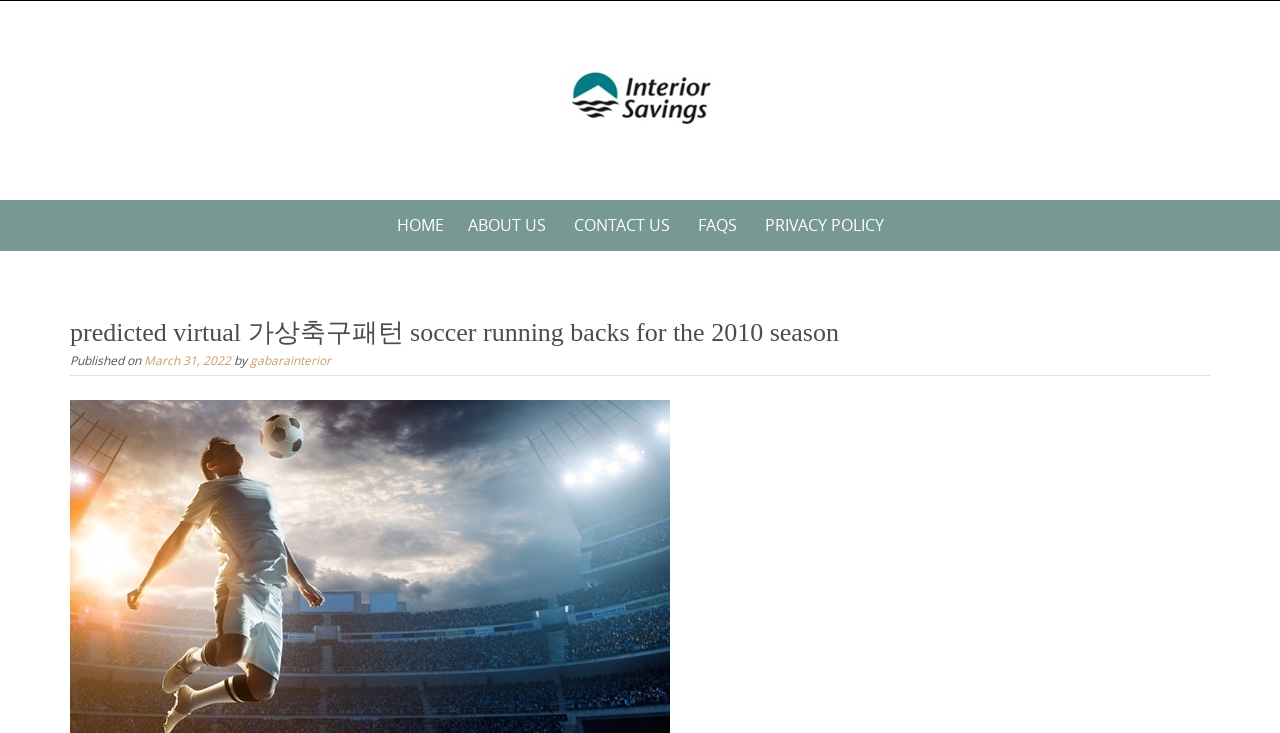Please give a succinct answer to the question in one word or phrase:
What is the search function for?

Unknown